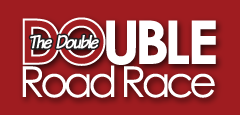Detail the scene shown in the image extensively.

The image features the logo for "The Double Road Race," prominently showcasing the event's name in bold, white letters against a striking red background. The design emphasizes the term "DOUBLE," making it a focal point of the branding, reflective of the unique format of the race that involves competing in two distances. This logo is associated with the community event promoting health and fitness among runners and participants in various road race categories. The image serves as a visual anchor for the surrounding content about the race, enhancing the promotional material on the associated webpage.